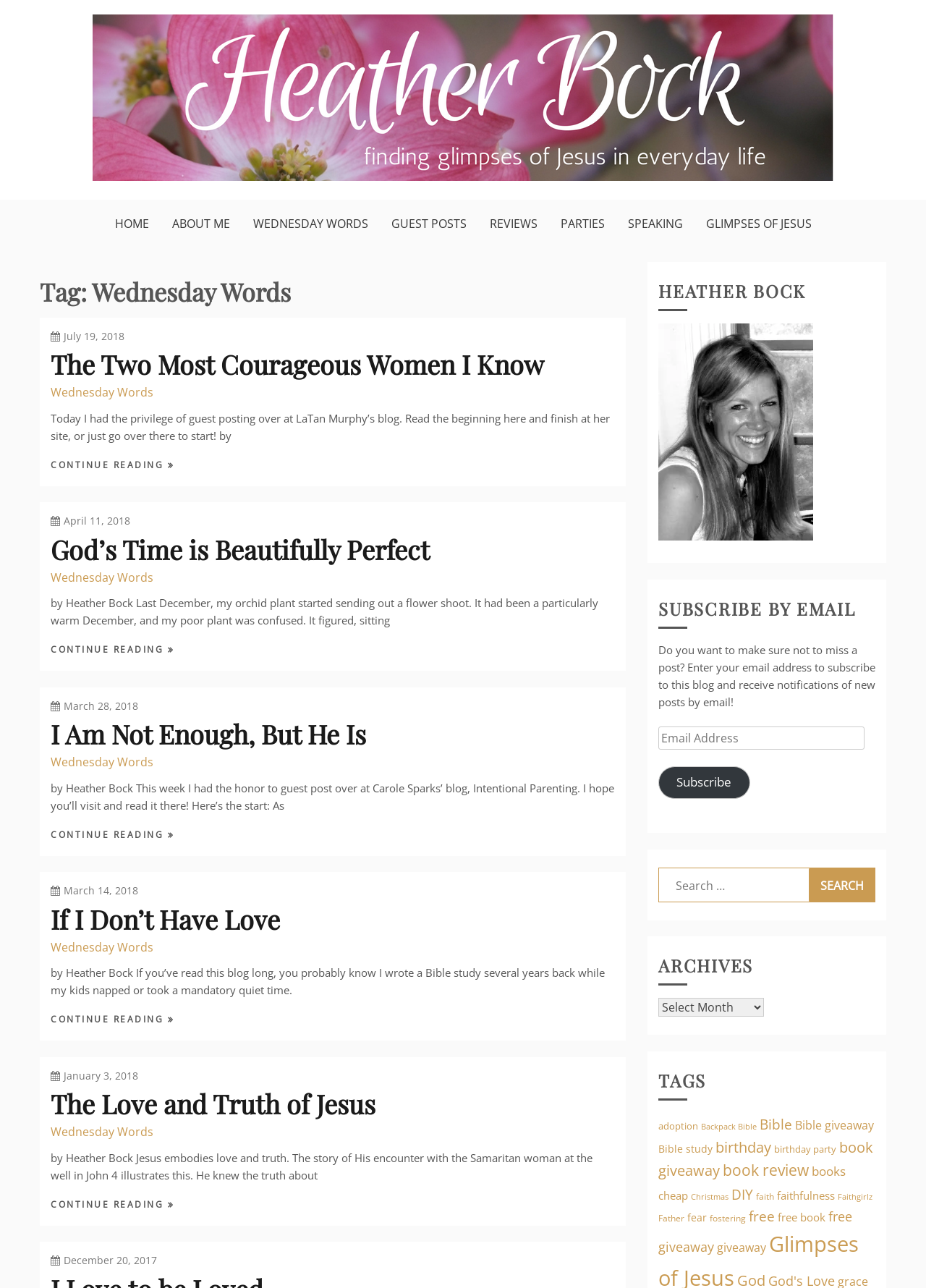Please find the bounding box coordinates of the element's region to be clicked to carry out this instruction: "click HOME".

[0.124, 0.155, 0.161, 0.192]